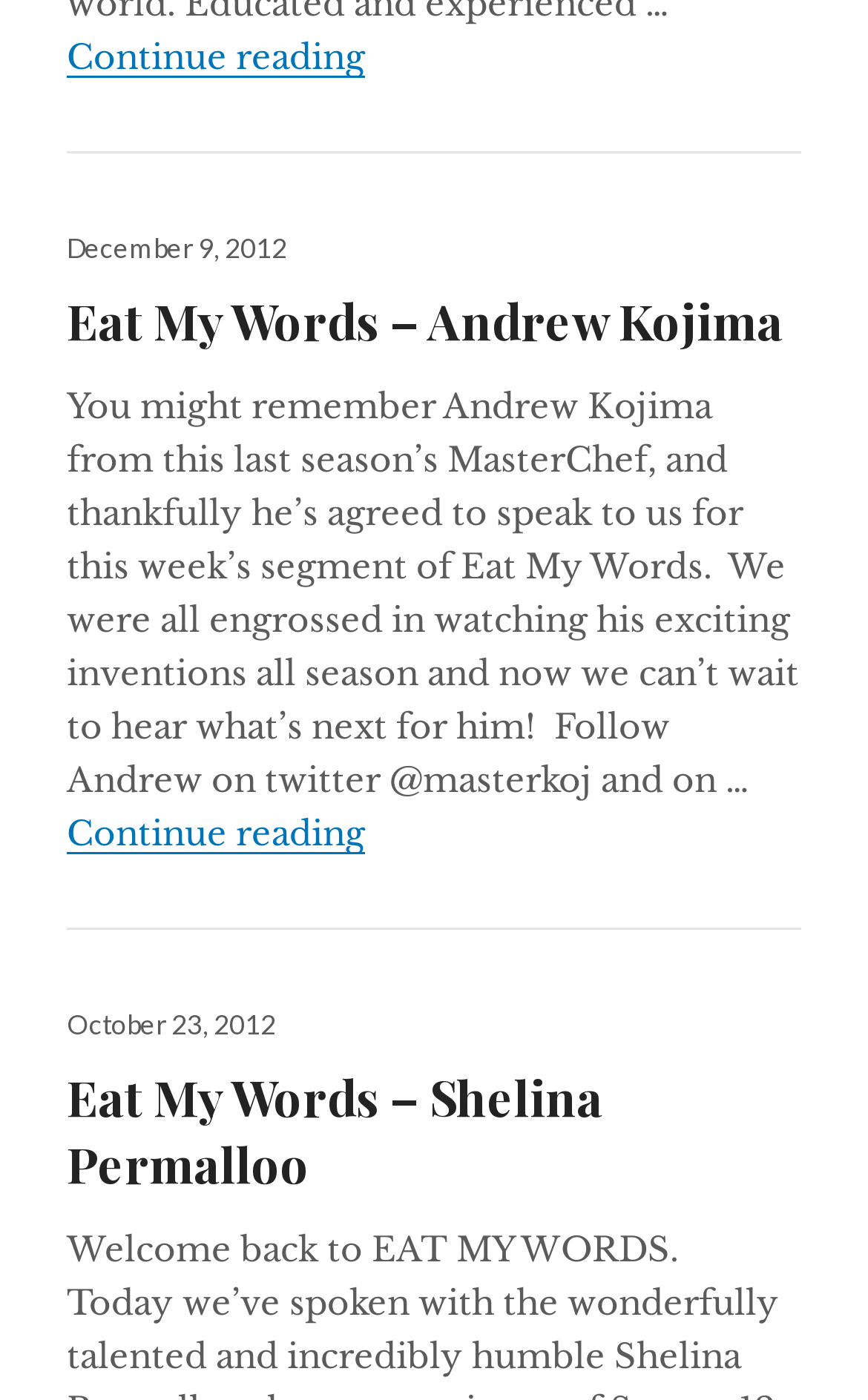Who is the author of the second article?
Give a comprehensive and detailed explanation for the question.

I read the heading of the second article and found that it is about Andrew Kojima, so I assume he is the author.